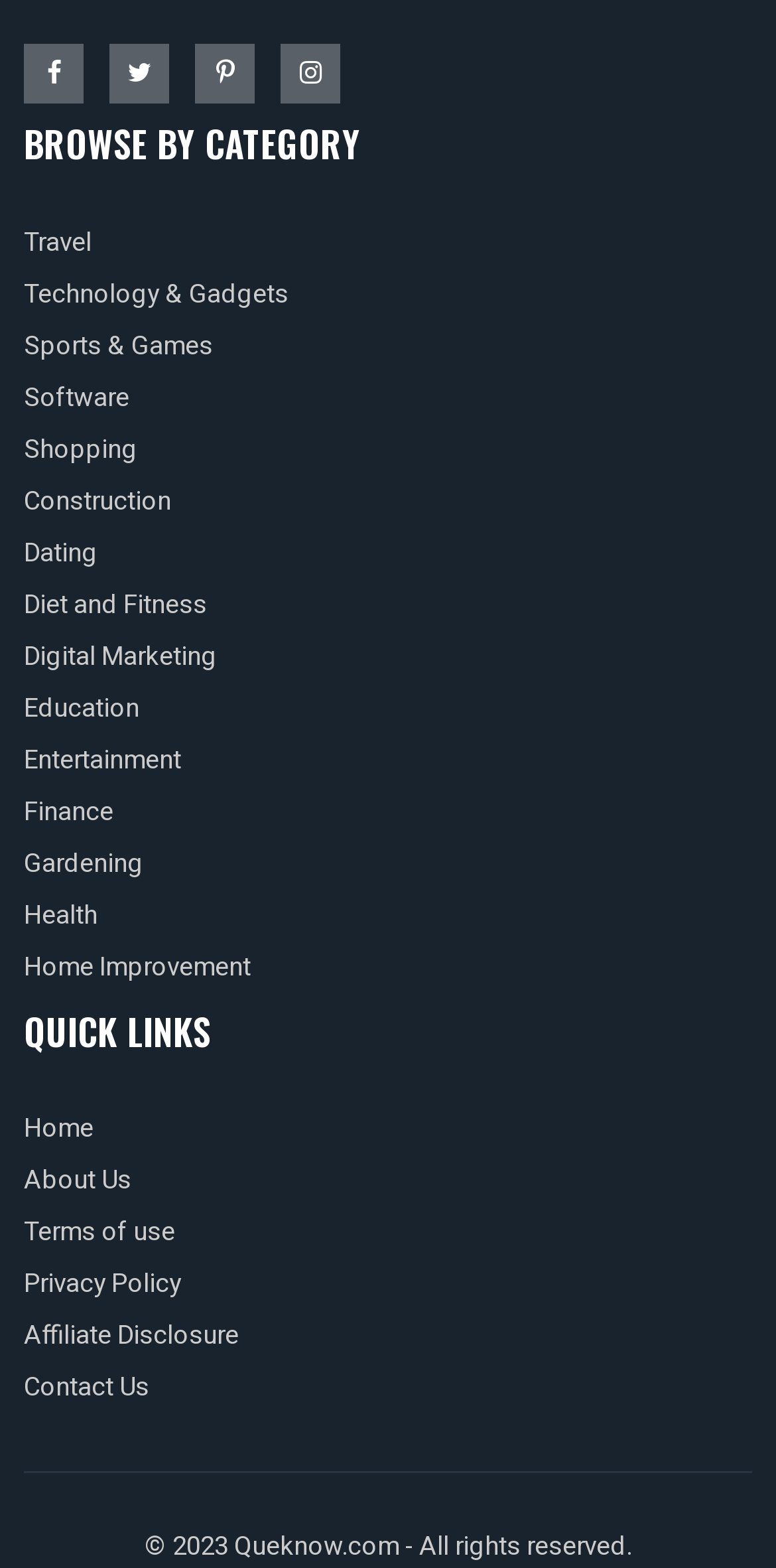What is the first category available for browsing?
Based on the image, please offer an in-depth response to the question.

I looked at the links under the 'BROWSE BY CATEGORY' heading and found that the first category available for browsing is 'Travel'.